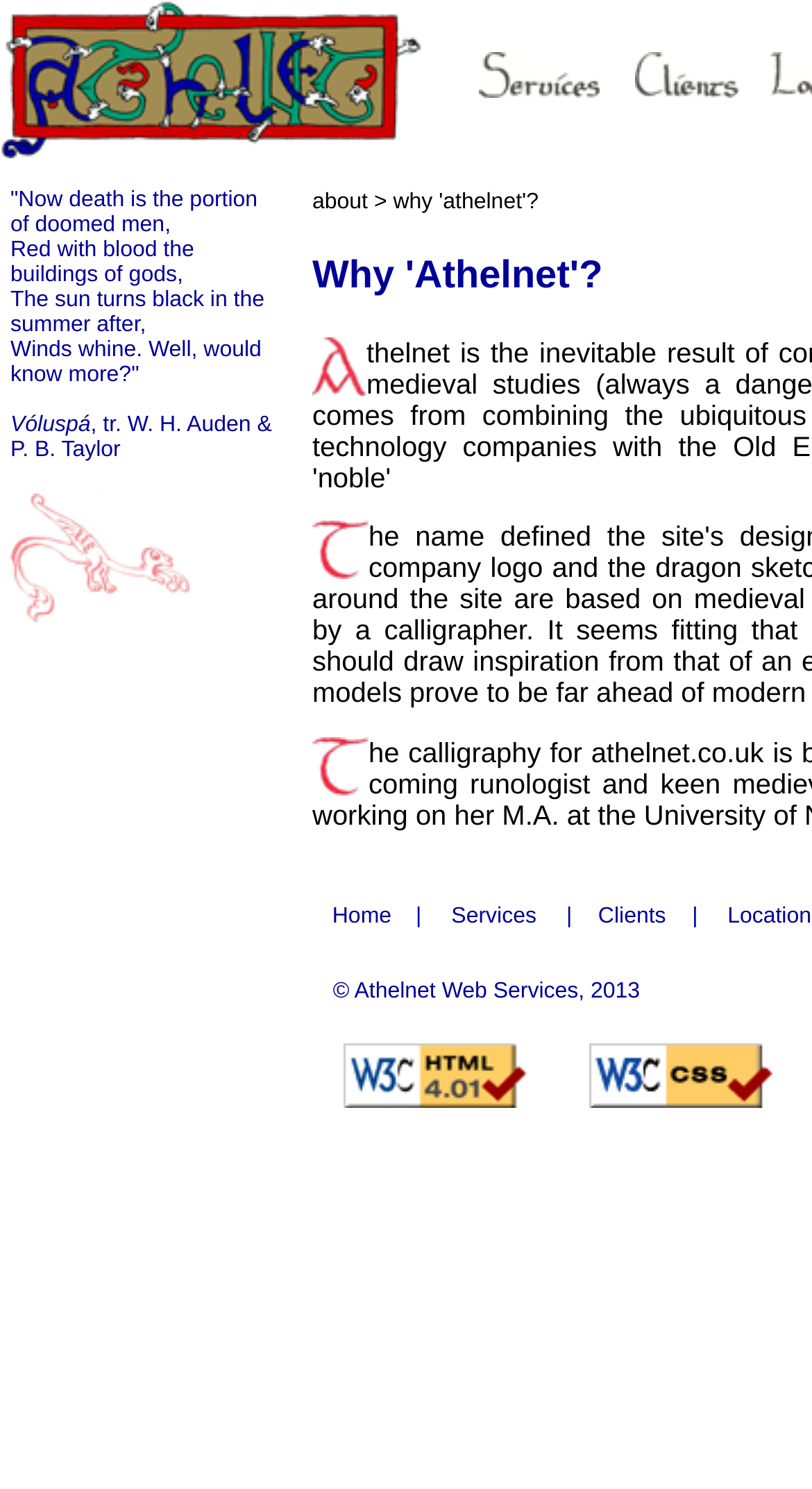What is the certification or validation of the webpage's HTML and CSS?
Using the information from the image, answer the question thoroughly.

The webpage has certifications or validations from external authorities, indicating that its HTML is 'Valid HTML 4.01 Transitional' and its CSS is 'Valid CSS!', which are displayed as links and images at the bottom of the webpage.